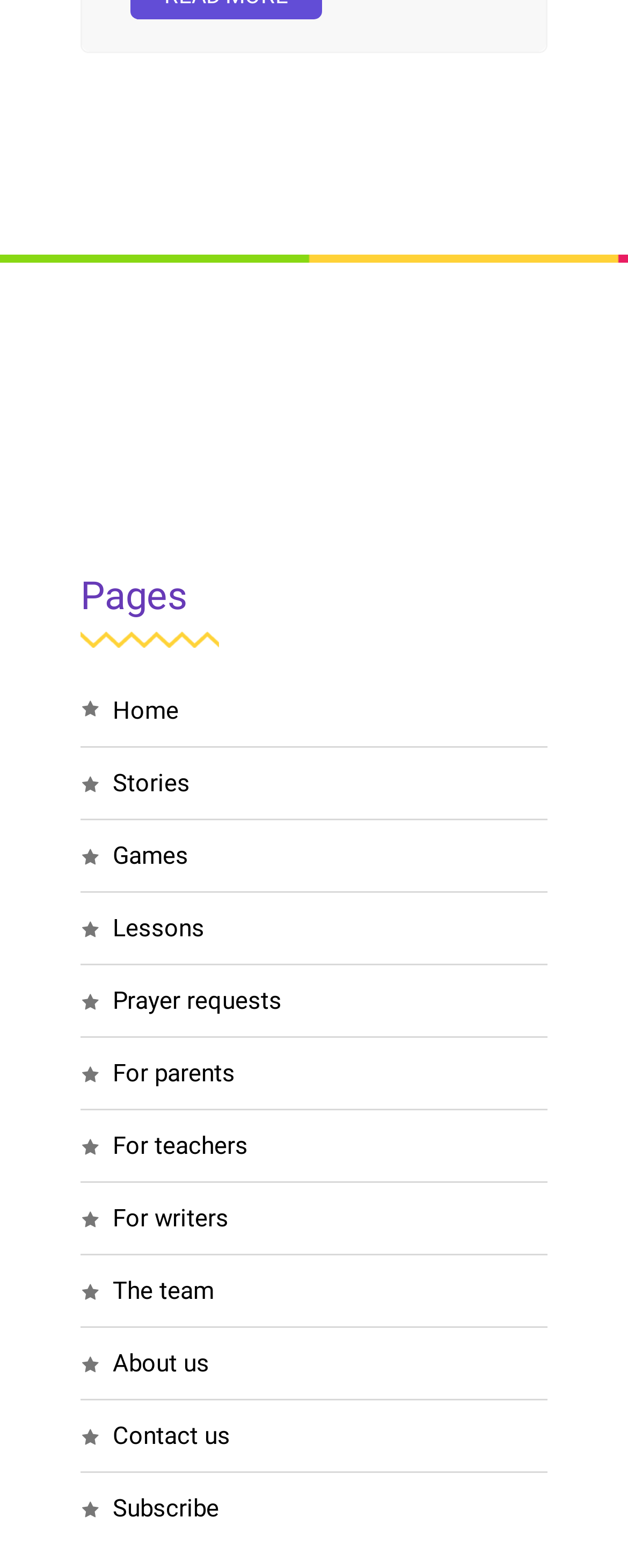What is the first link in the navigation menu?
Provide an in-depth and detailed answer to the question.

I looked at the navigation menu and found that the first link is 'Home', which is located at the top of the menu.